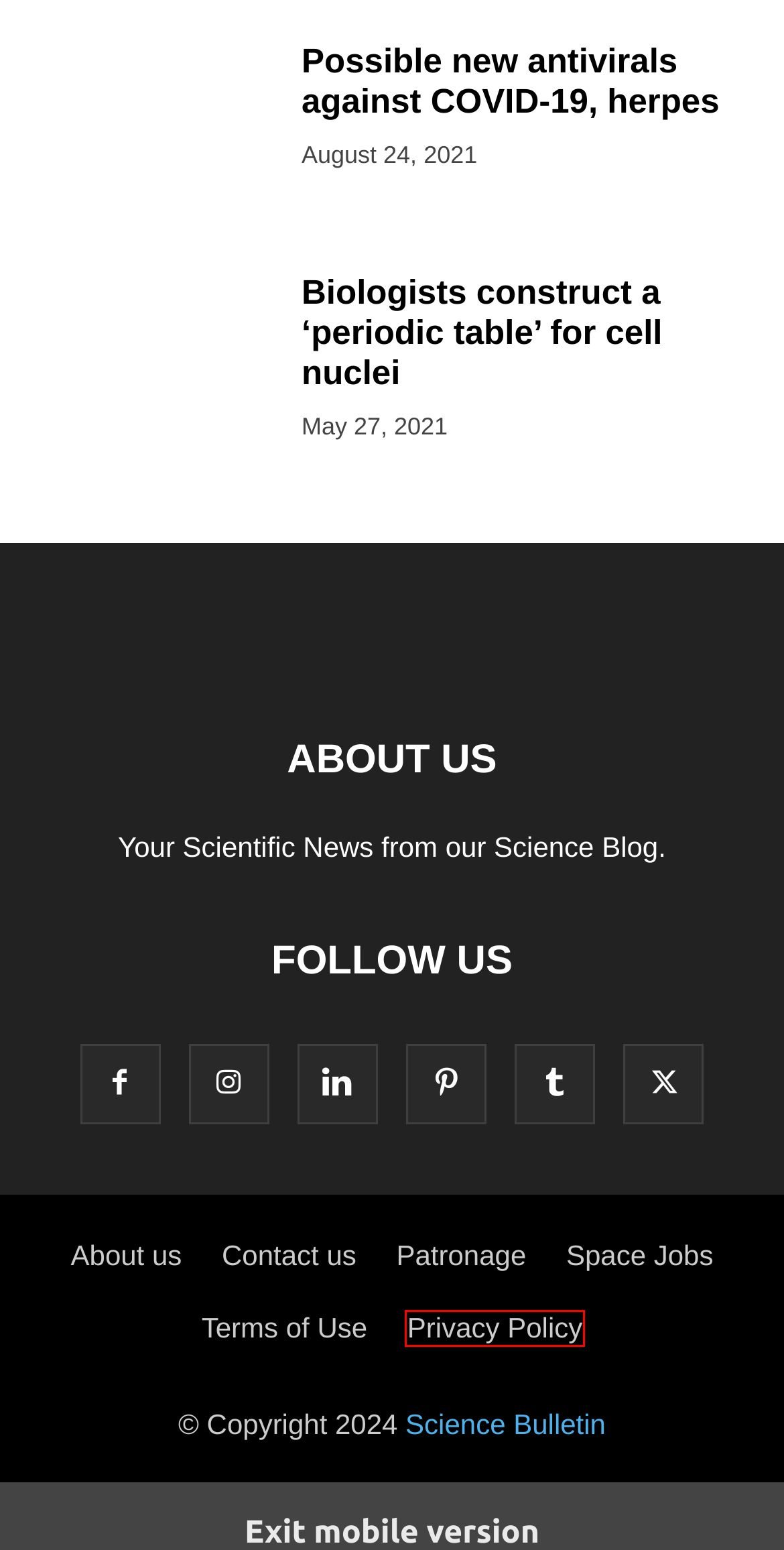Inspect the provided webpage screenshot, concentrating on the element within the red bounding box. Select the description that best represents the new webpage after you click the highlighted element. Here are the candidates:
A. Privacy Policy — Science Bulletin
B. Terms of Use — Science Bulletin
C. Space Jobs | Find your dream job in the space industry — Science Bulletin
D. Become the Patron of the Science Bulletin — Science Bulletin
E. Possible new antivirals against COVID-19, herpes — Science Bulletin
F. Contact us — Science Bulletin
G. About Science Bulletin Blog — Science Bulletin
H. Biologists construct a 'periodic table' for cell nuclei — Science Bulletin

A